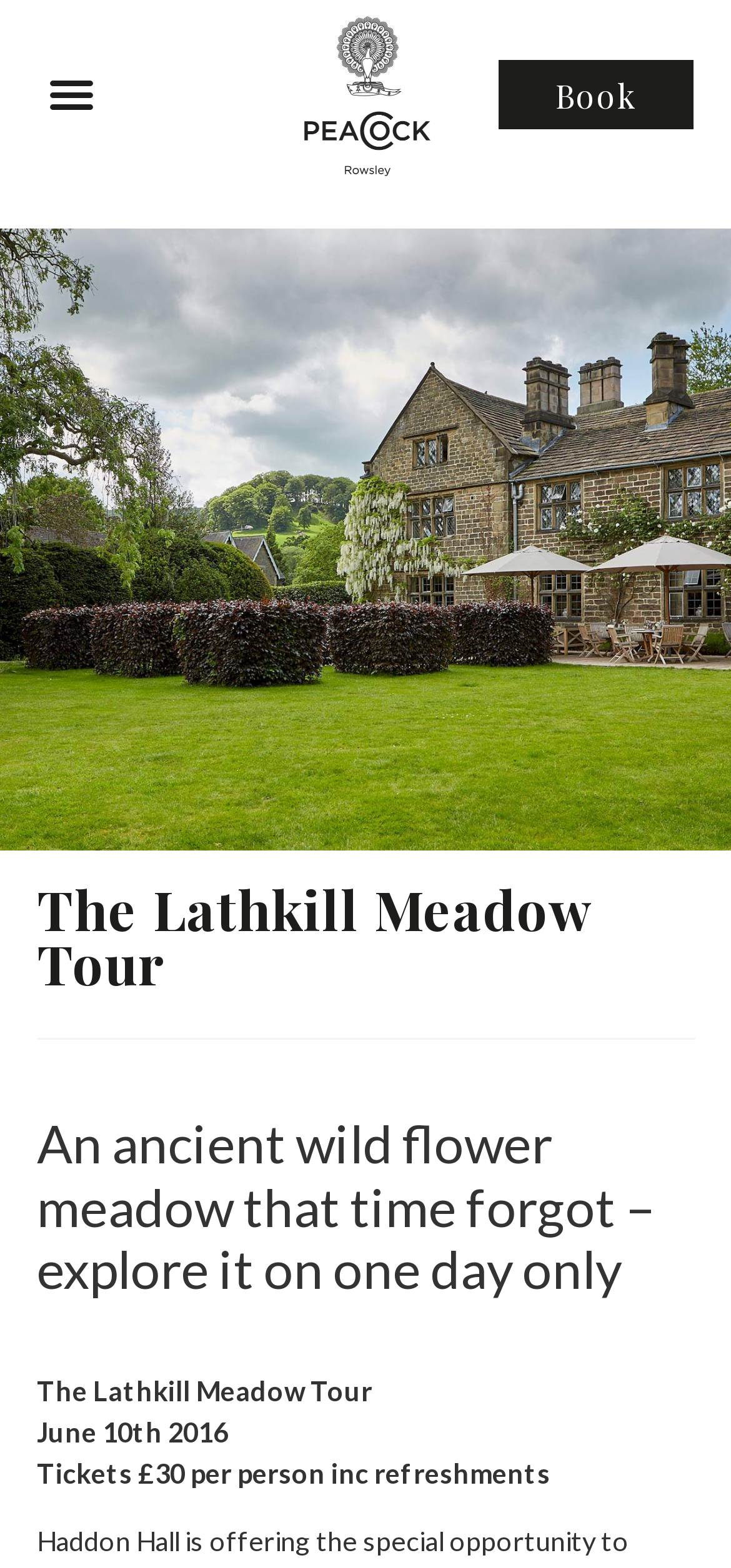Provide the bounding box for the UI element matching this description: "Menu".

[0.05, 0.038, 0.146, 0.083]